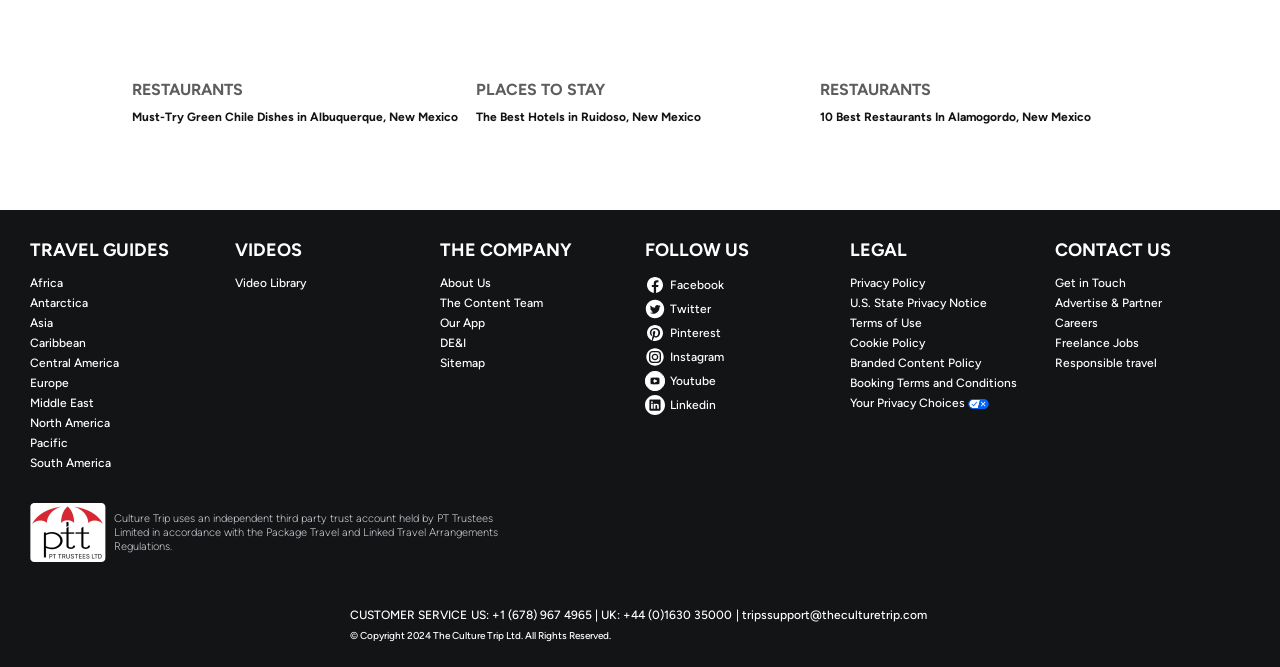Using the given element description, provide the bounding box coordinates (top-left x, top-left y, bottom-right x, bottom-right y) for the corresponding UI element in the screenshot: Your Privacy Choices

[0.664, 0.593, 0.816, 0.617]